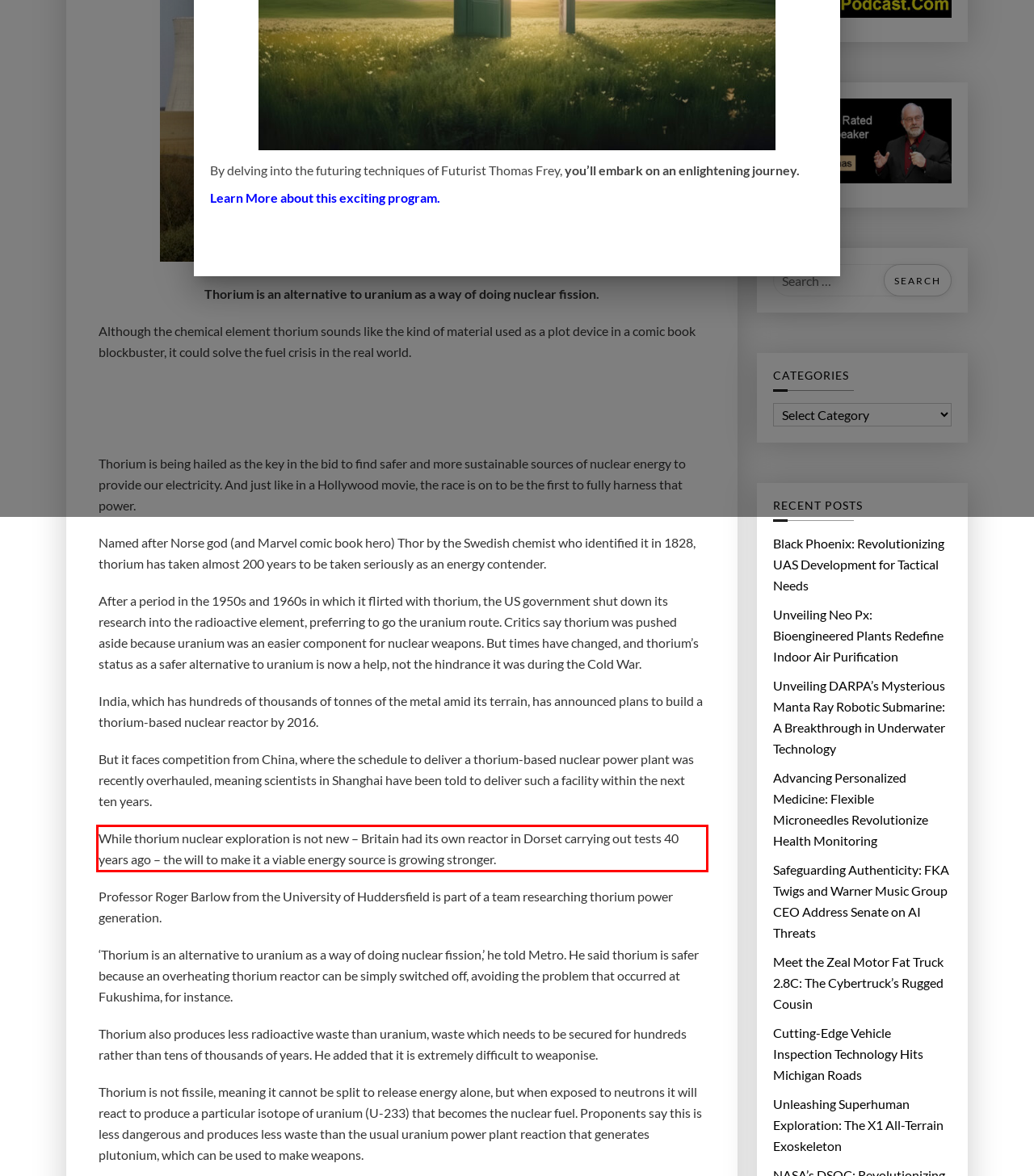There is a UI element on the webpage screenshot marked by a red bounding box. Extract and generate the text content from within this red box.

While thorium nuclear exploration is not new – Britain had its own reactor in Dorset carrying out tests 40 years ago – the will to make it a viable energy source is growing stronger.